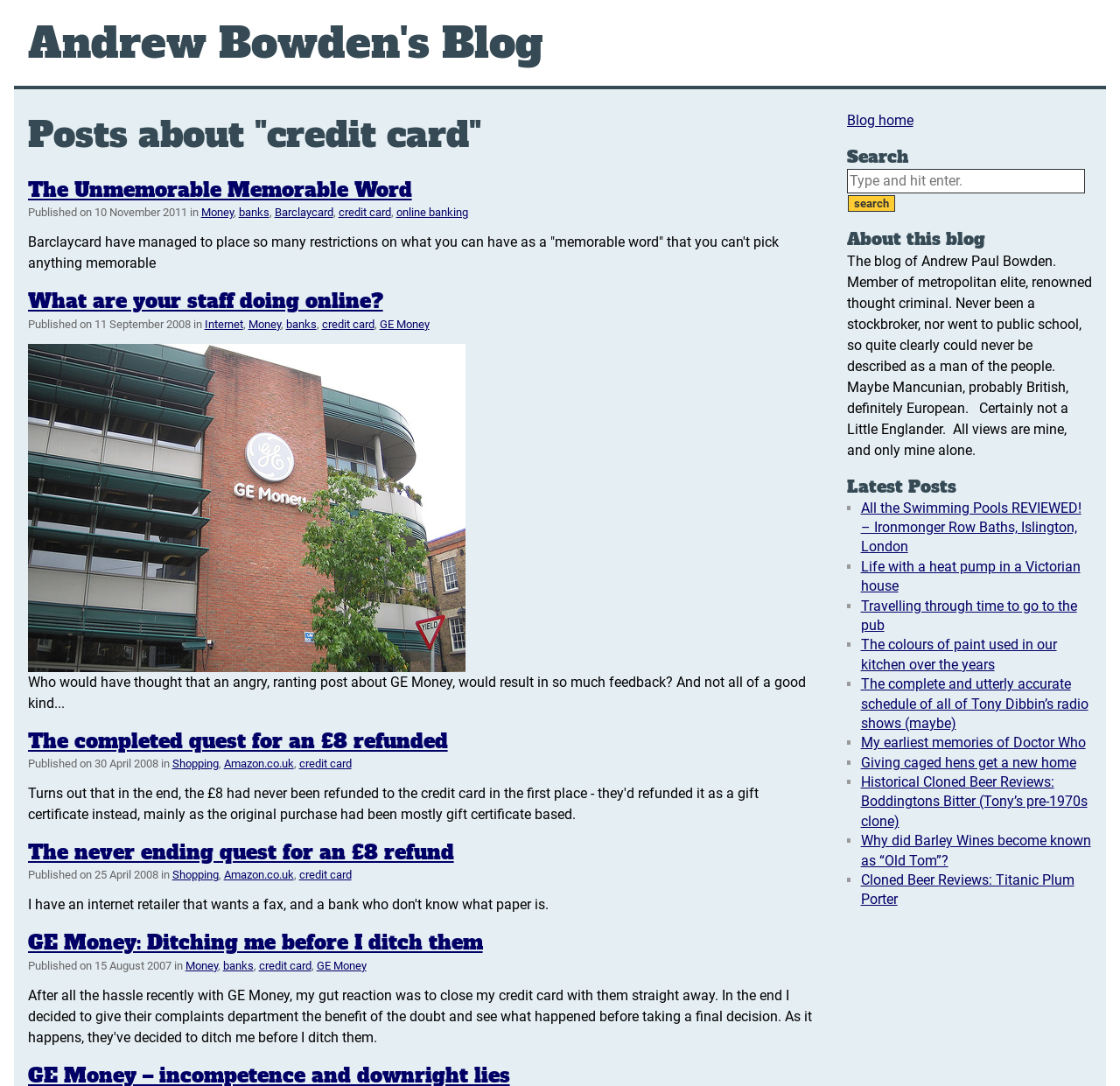Identify the bounding box coordinates of the specific part of the webpage to click to complete this instruction: "Click on the 'The Unmemorable Memorable Word' article".

[0.025, 0.163, 0.368, 0.187]